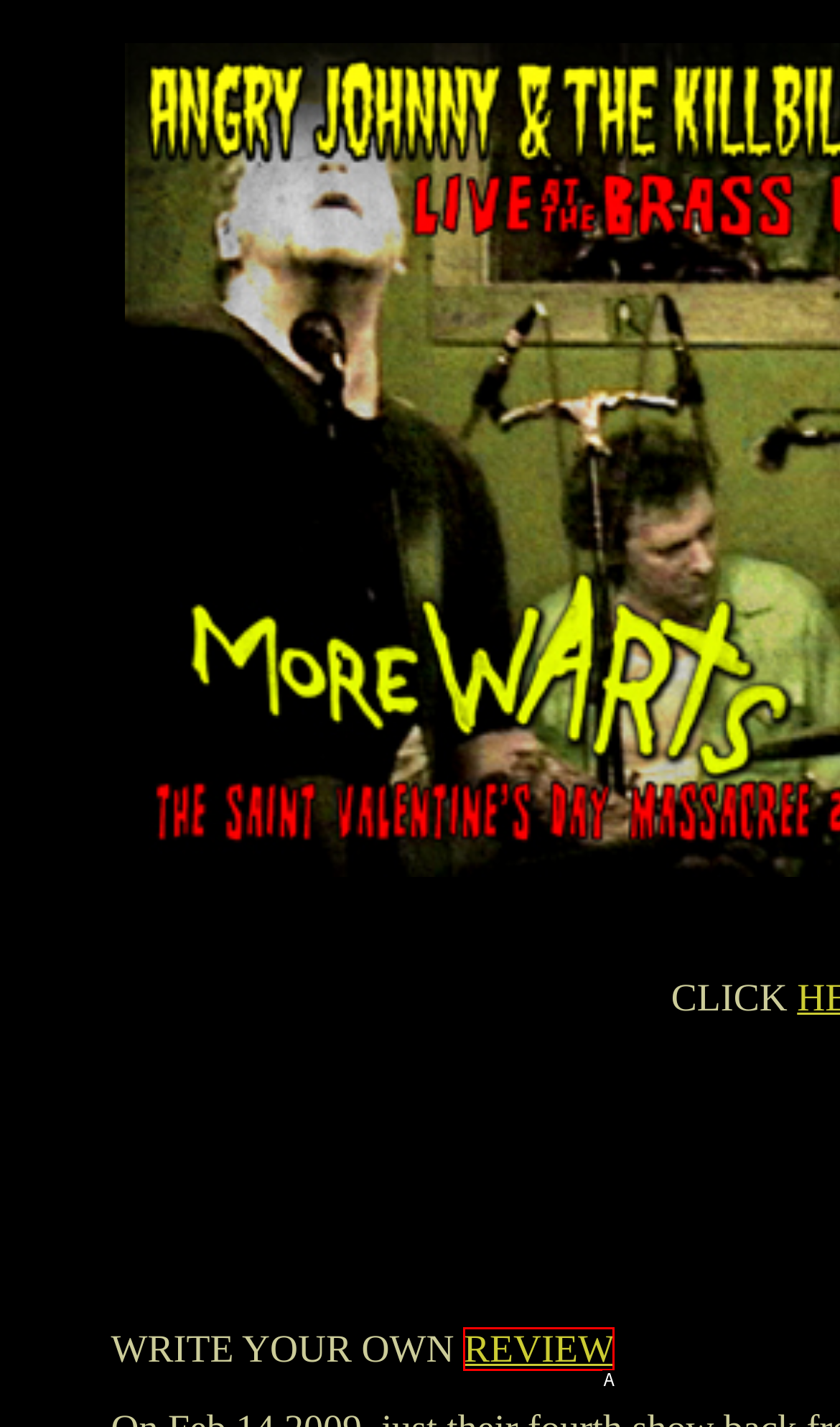Choose the HTML element that best fits the given description: parent_node: Search for: value="Search". Answer by stating the letter of the option.

None